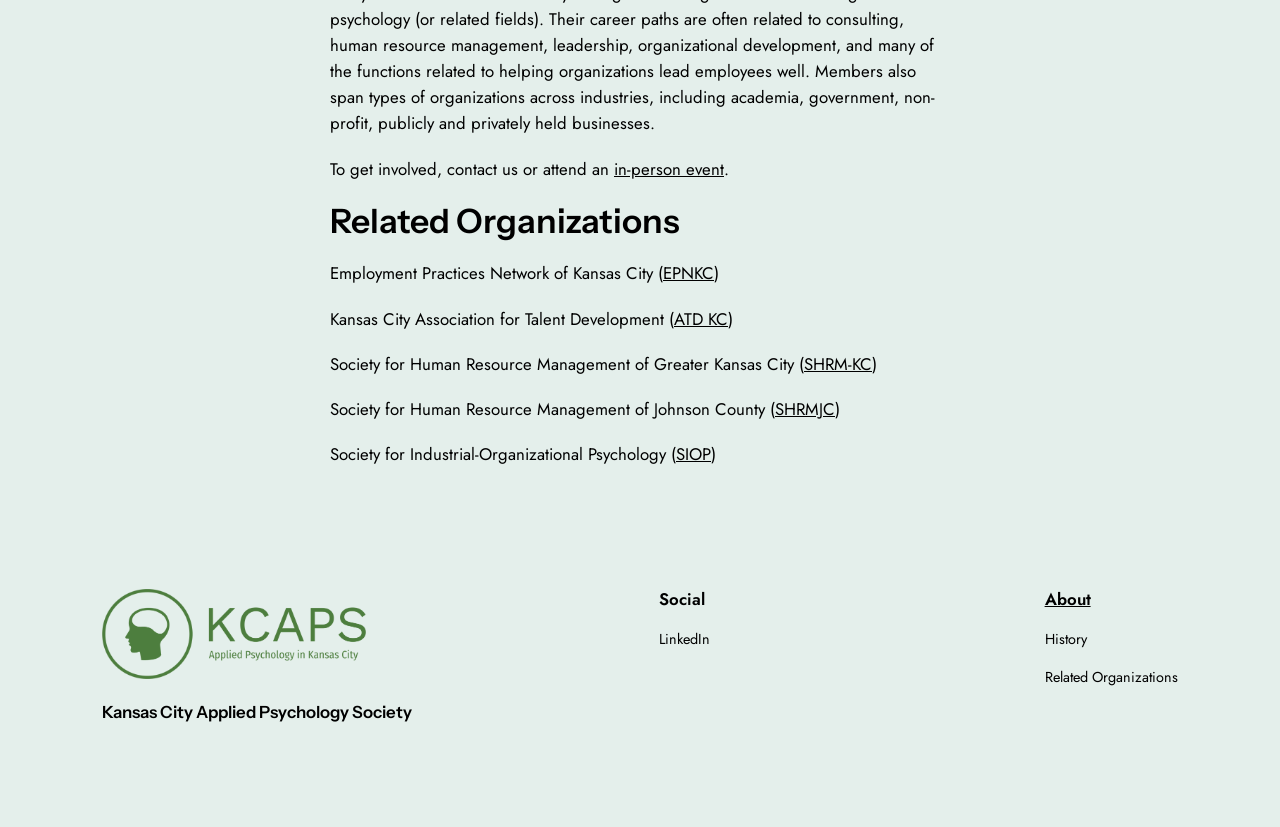Please specify the bounding box coordinates in the format (top-left x, top-left y, bottom-right x, bottom-right y), with all values as floating point numbers between 0 and 1. Identify the bounding box of the UI element described by: alt="Kansas City Applied Psychology Society"

[0.08, 0.712, 0.286, 0.822]